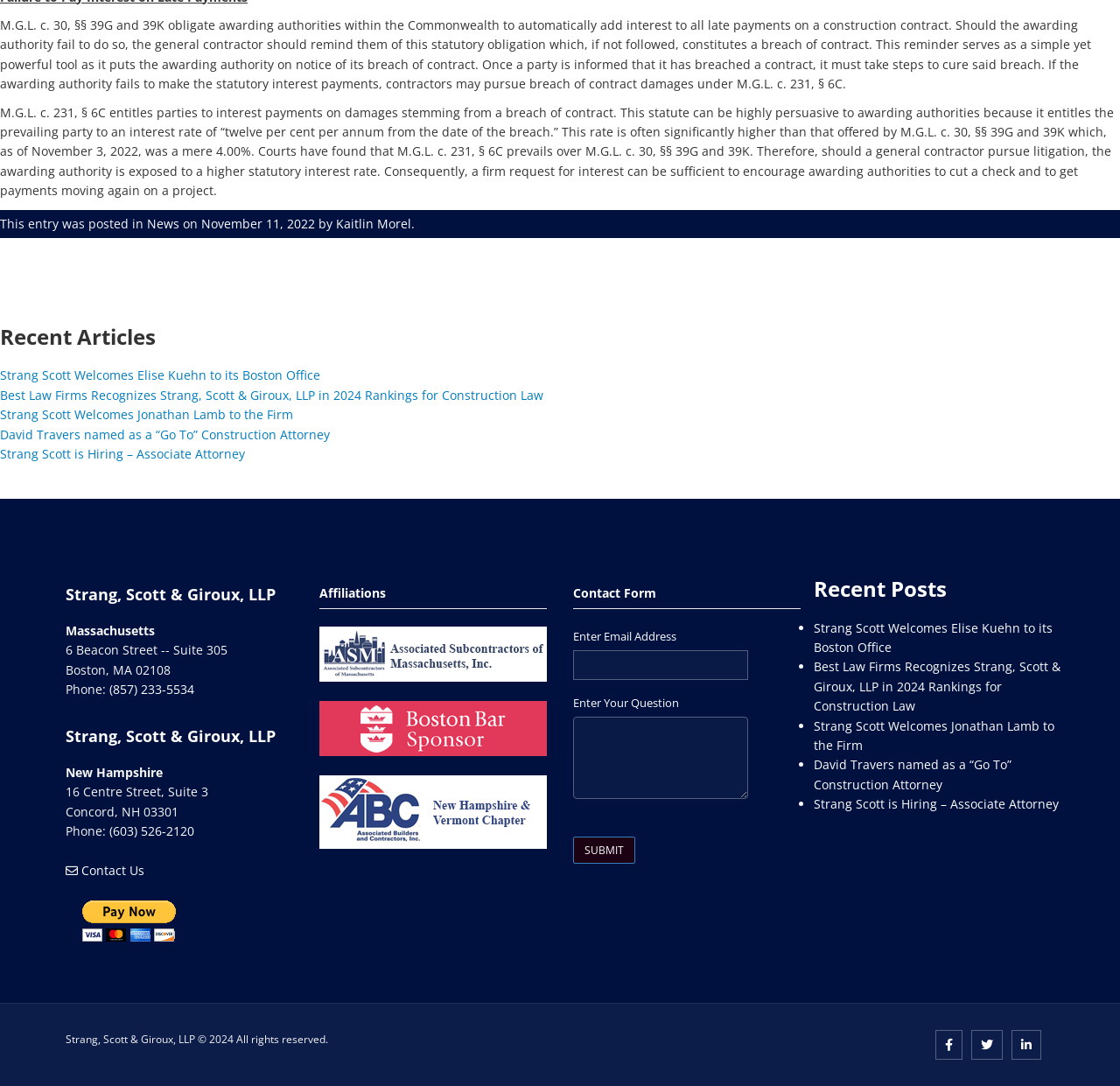Please mark the clickable region by giving the bounding box coordinates needed to complete this instruction: "Click the 'Submit' button".

[0.512, 0.77, 0.567, 0.795]